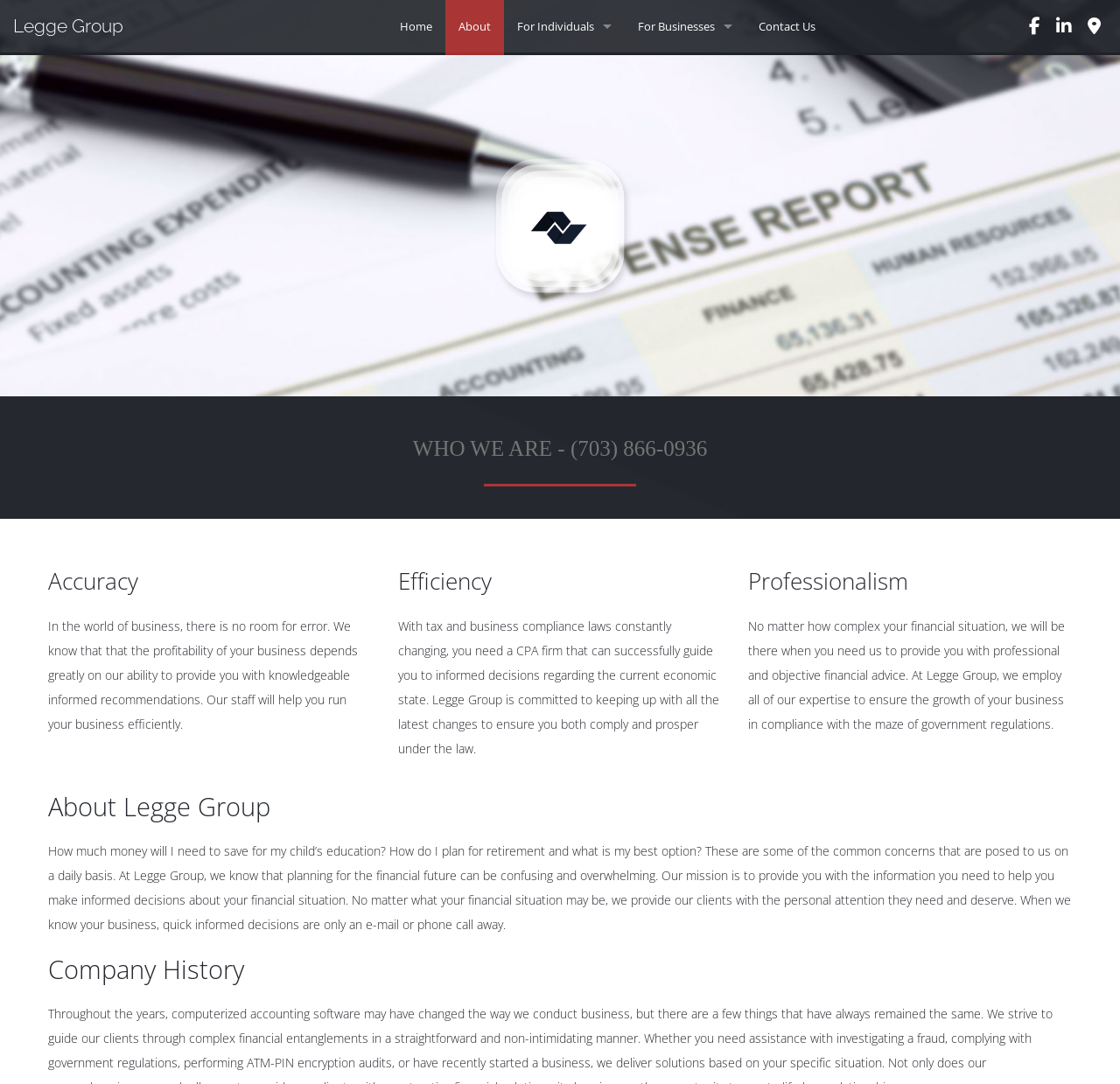Specify the bounding box coordinates of the area to click in order to follow the given instruction: "Click on Facebook link."

[0.912, 0.015, 0.935, 0.039]